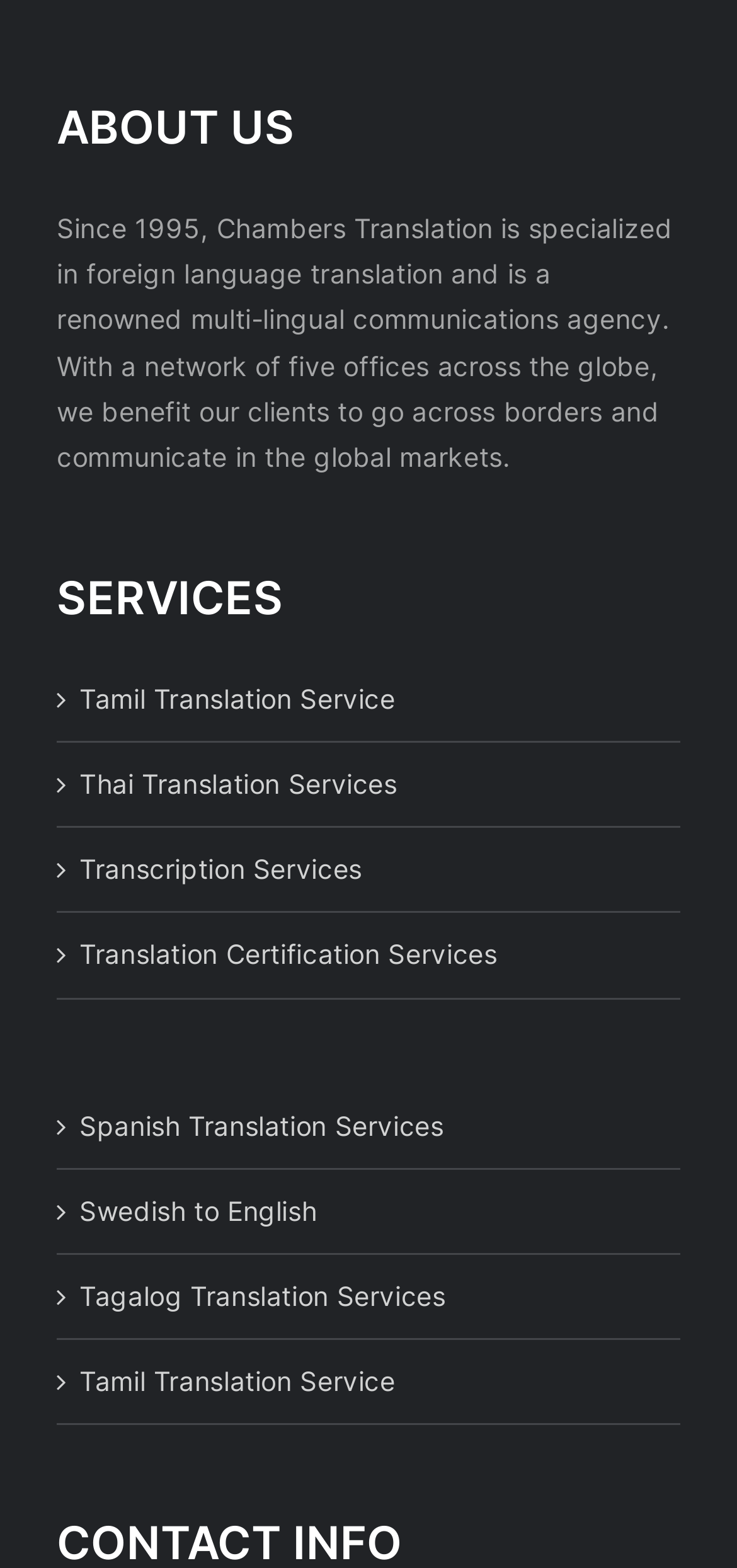Answer the question with a brief word or phrase:
What is the main service provided by Chambers Translation?

Translation